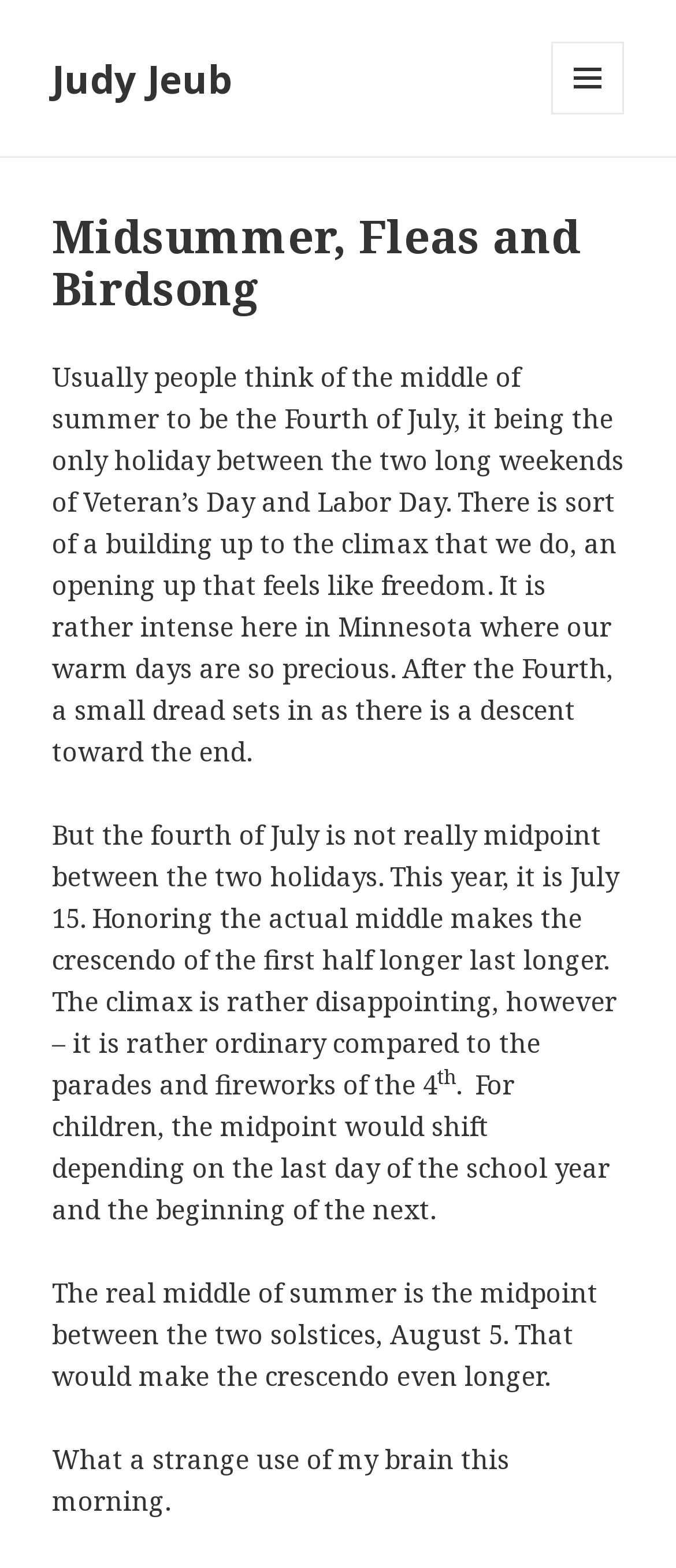Produce an elaborate caption capturing the essence of the webpage.

The webpage is a blog post titled "Midsummer, Fleas and Birdsong" by Judy Jeub. At the top left, there is a link to the author's name, Judy Jeub. On the top right, there is a button labeled "MENU AND WIDGETS" that, when expanded, controls a secondary menu.

Below the title, there is a passage of text that discusses the common misconception that the Fourth of July is the middle of summer. The text explains that the actual midpoint between the two long weekends of Veteran's Day and Labor Day is July 15, and that honoring this actual middle makes the first half of summer feel longer. The passage also mentions that for children, the midpoint of summer would shift depending on the school year.

Further down, there is a section of text that discusses the real middle of summer, which is the midpoint between the two solstices, August 5. This section concludes with a humorous remark about the author's thought process that morning.

Throughout the webpage, there are no images, but there are several blocks of text that make up the main content of the blog post. The text is organized in a clear and readable format, with no overlapping or cluttered elements.